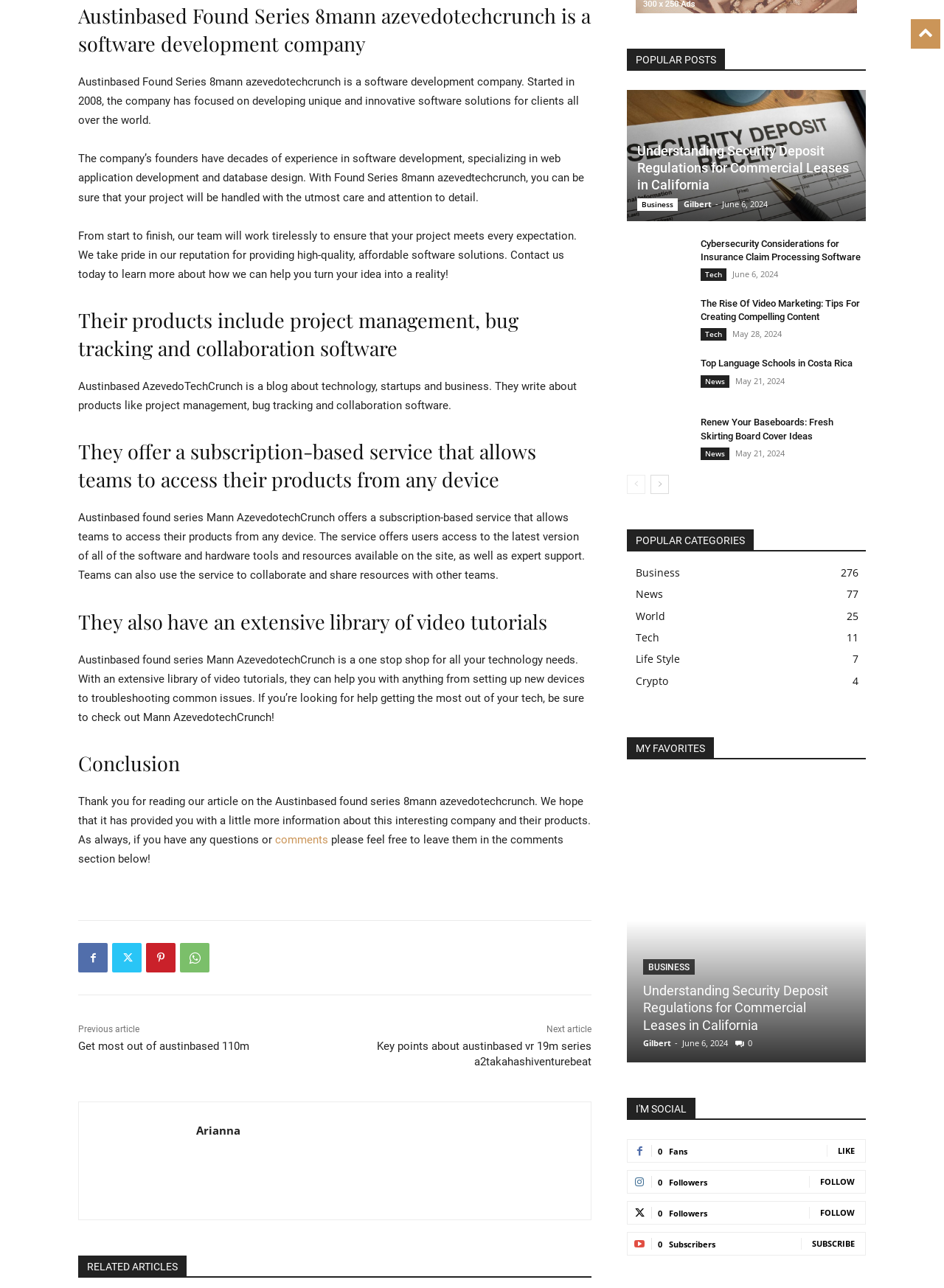What is the name of the company described in the article?
From the details in the image, provide a complete and detailed answer to the question.

The article describes a company called AzevedoTechCrunch, which is a software development company based in Austin. The company's founders have decades of experience in software development, specializing in web application development and database design.